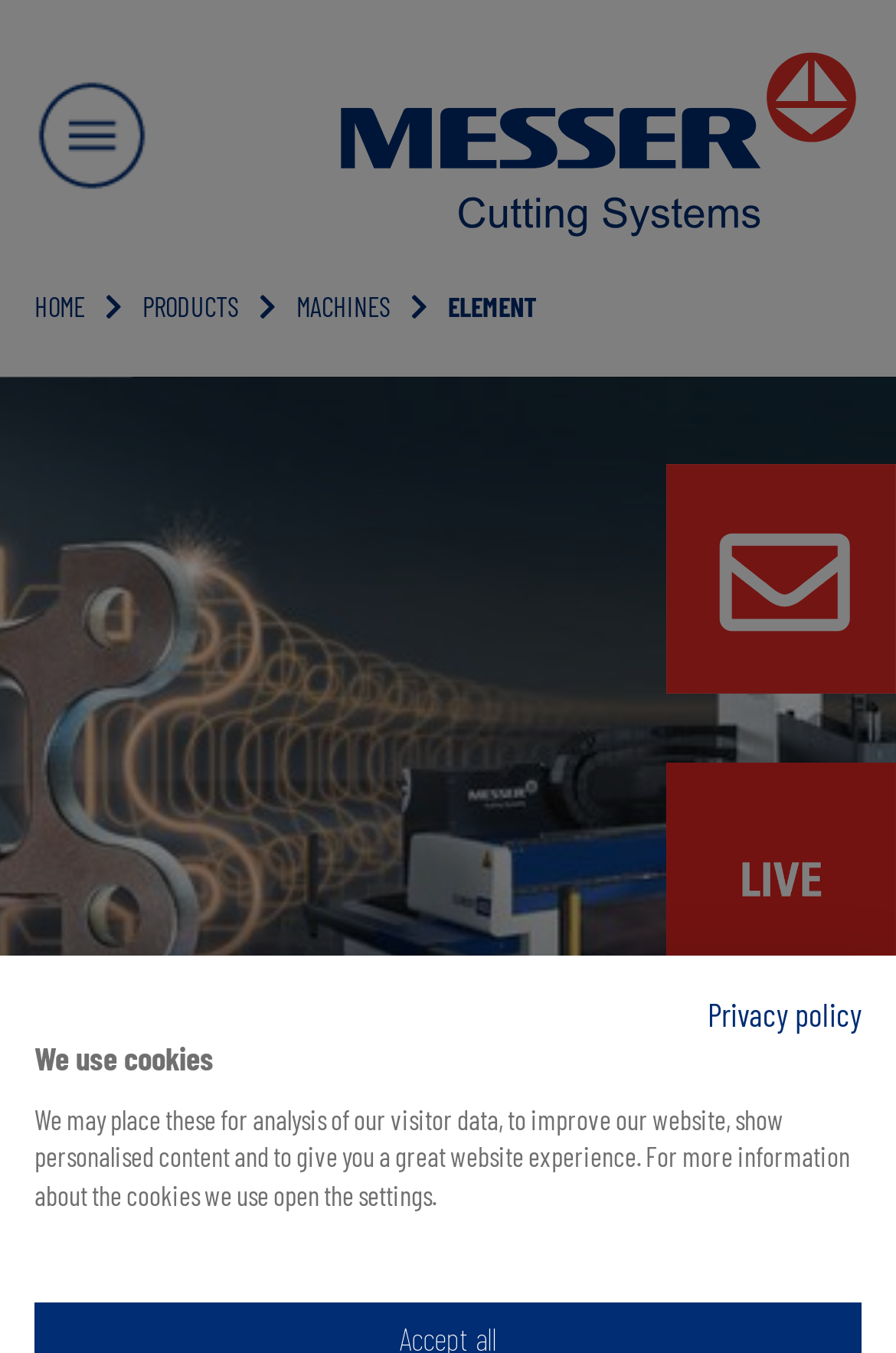Please determine the headline of the webpage and provide its content.

ELEMENT - Productivity redefined